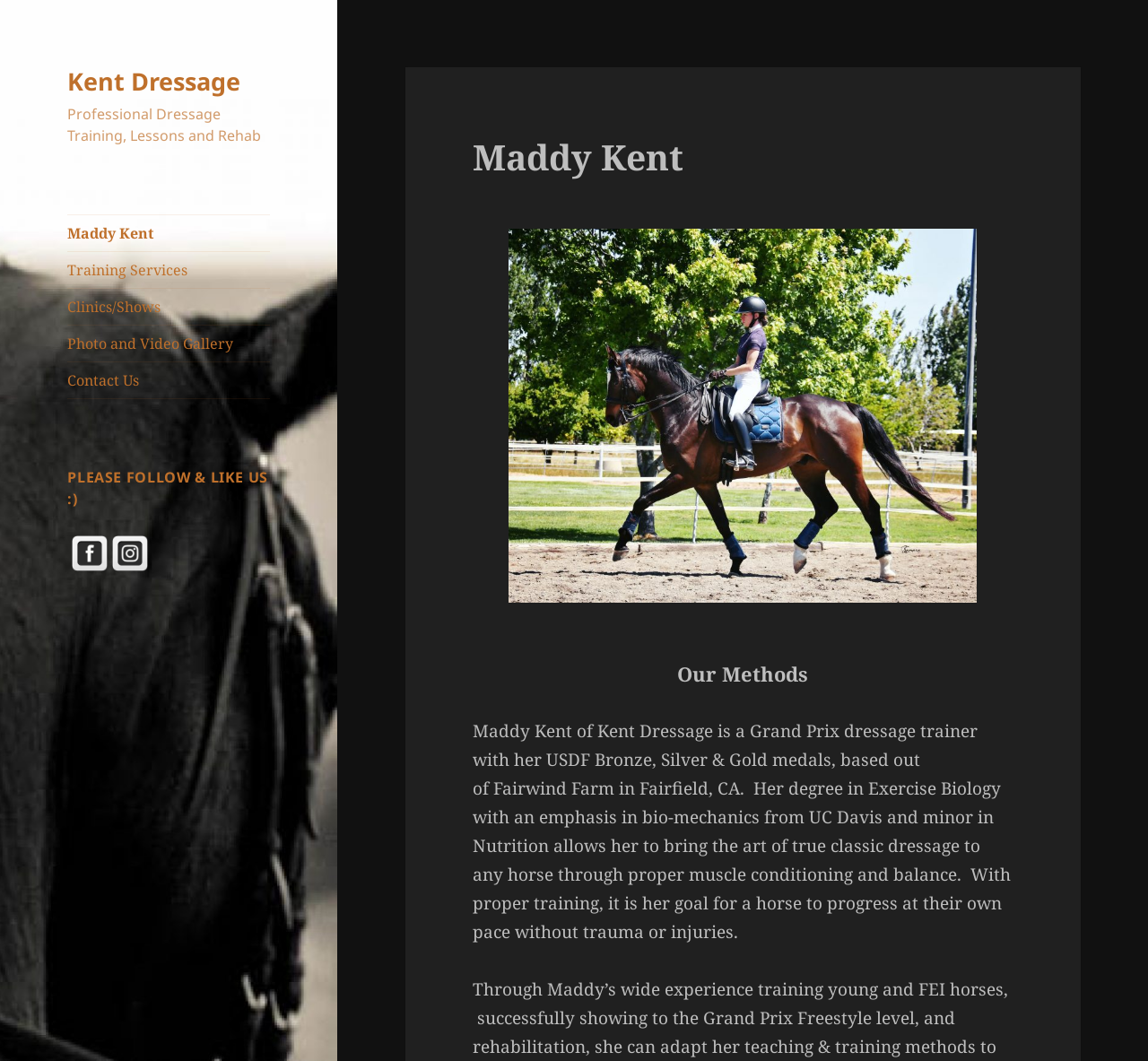Identify the bounding box coordinates for the UI element described as follows: "Maddy Kent". Ensure the coordinates are four float numbers between 0 and 1, formatted as [left, top, right, bottom].

[0.059, 0.203, 0.235, 0.236]